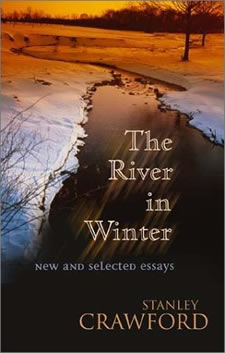Elaborate on all the key elements and details present in the image.

The image features the book cover of "The River in Winter: New and Selected Essays" by Stanley Crawford. The cover beautifully depicts a tranquil winter scene, with a meandering river reflecting the warm hues of a sunset against a backdrop of snow-covered ground and bare trees. The title is prominently displayed in elegant, white lettering, located centrally on the cover, with "new and selected essays" printed in smaller text just below. The author's name, "STANLEY CRAWFORD," is featured at the bottom in a bold font, providing a striking contrast to the serene landscape above. This collection offers insight into Crawford's reflections, drawing readers into the contemplative world he captures through his writing.